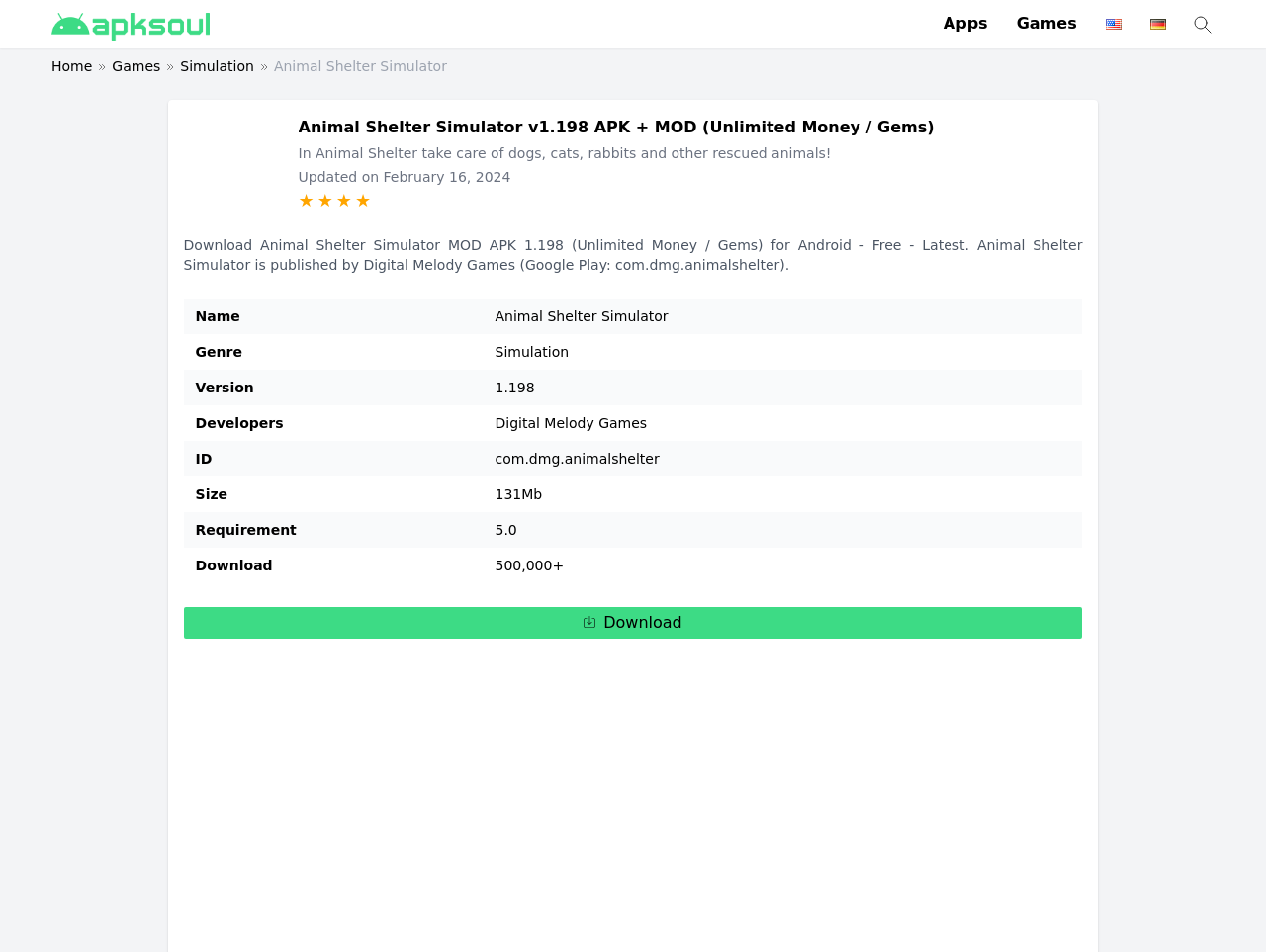Extract the text of the main heading from the webpage.

Animal Shelter Simulator v1.198 APK + MOD (Unlimited Money / Gems)